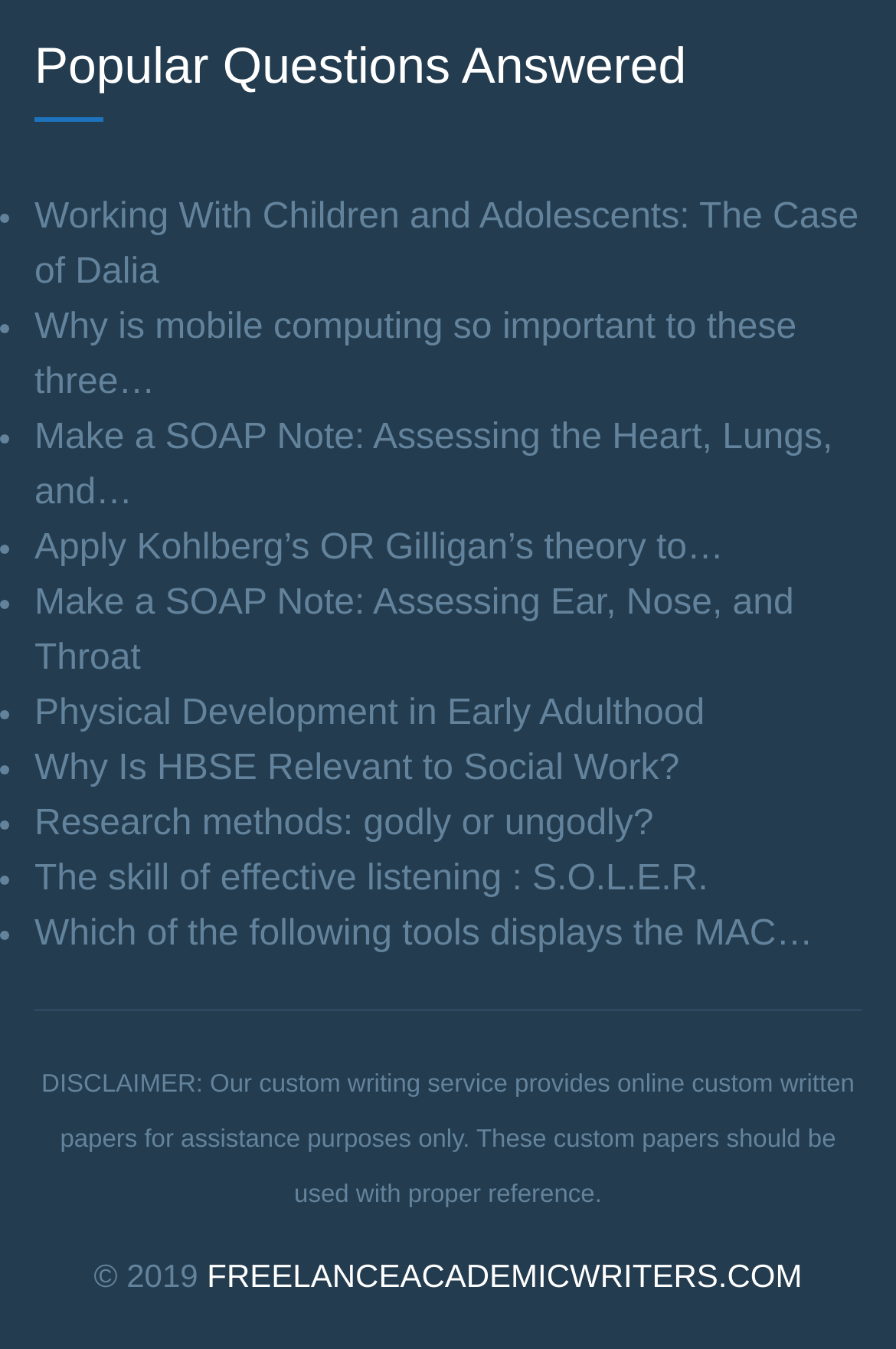Please identify the bounding box coordinates of the clickable area that will fulfill the following instruction: "View the article about working with children and adolescents". The coordinates should be in the format of four float numbers between 0 and 1, i.e., [left, top, right, bottom].

[0.038, 0.146, 0.958, 0.216]